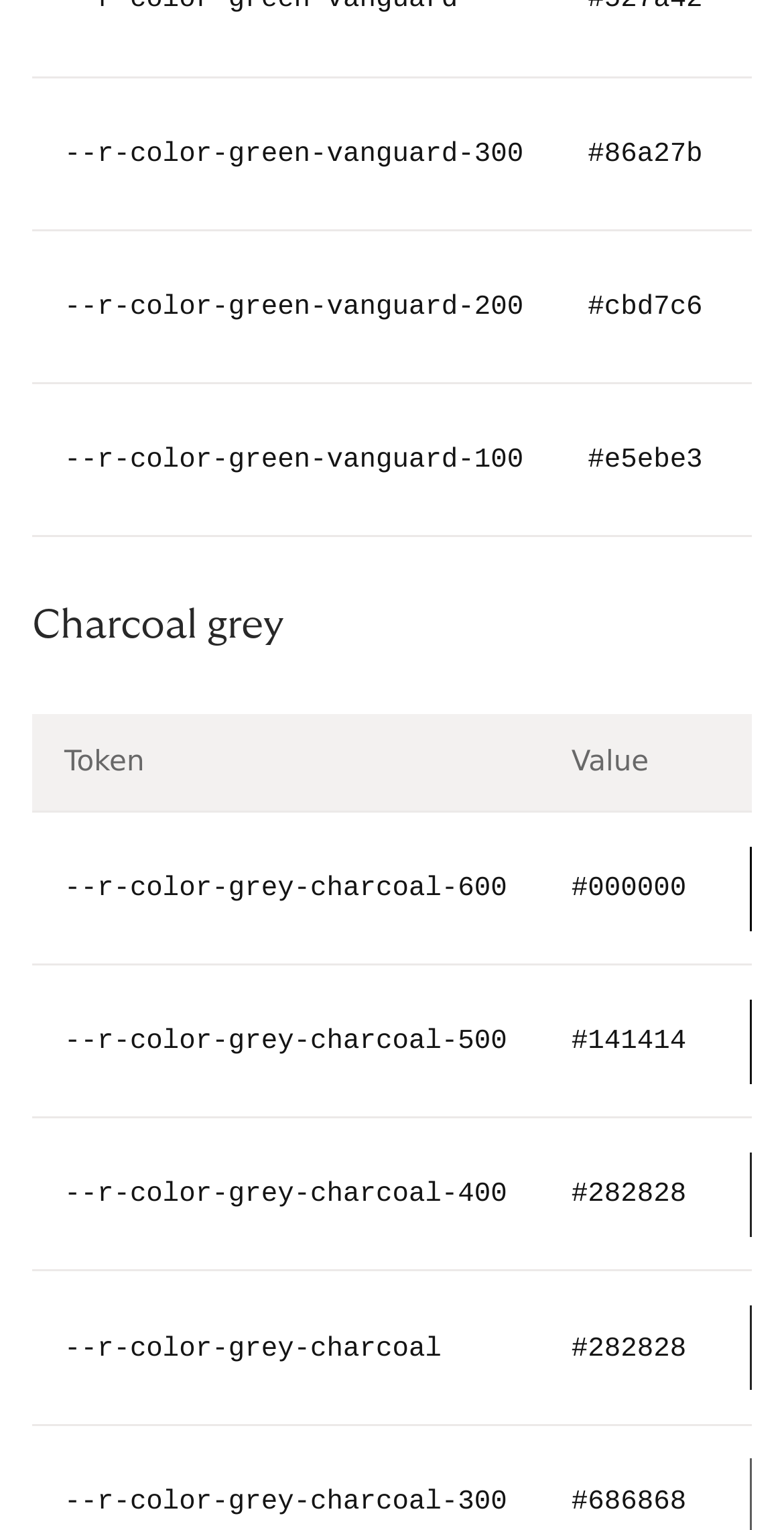Locate the bounding box coordinates of the element to click to perform the following action: 'view charcoal grey color options'. The coordinates should be given as four float values between 0 and 1, in the form of [left, top, right, bottom].

[0.041, 0.393, 0.959, 0.425]